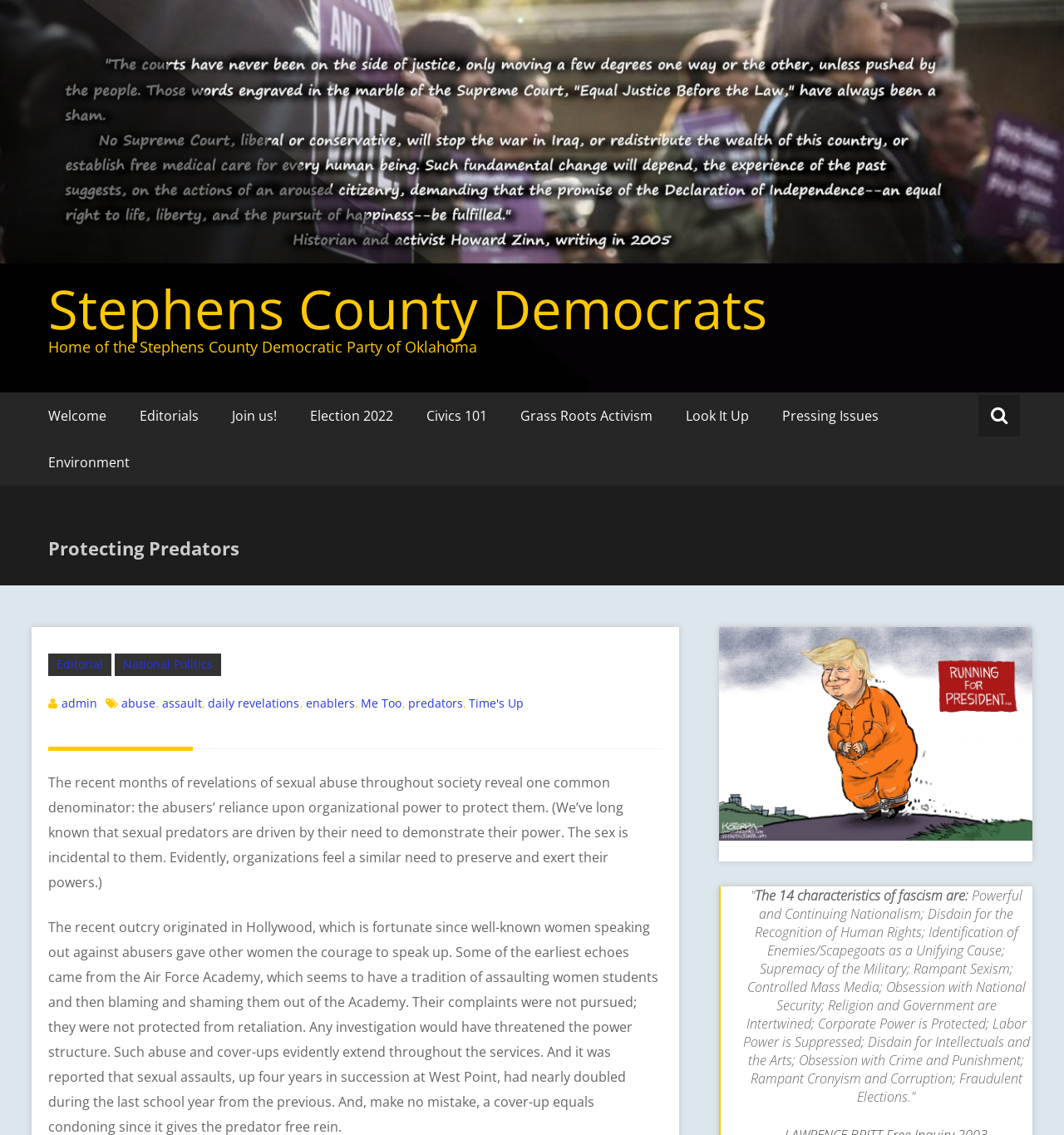Using the elements shown in the image, answer the question comprehensively: What is the name of the county?

The name of the county can be found in the heading 'Stephens County Democrats' and also in the image description 'Stephens County Democrats'. This suggests that the webpage is related to the Democratic Party of Stephens County in Oklahoma.